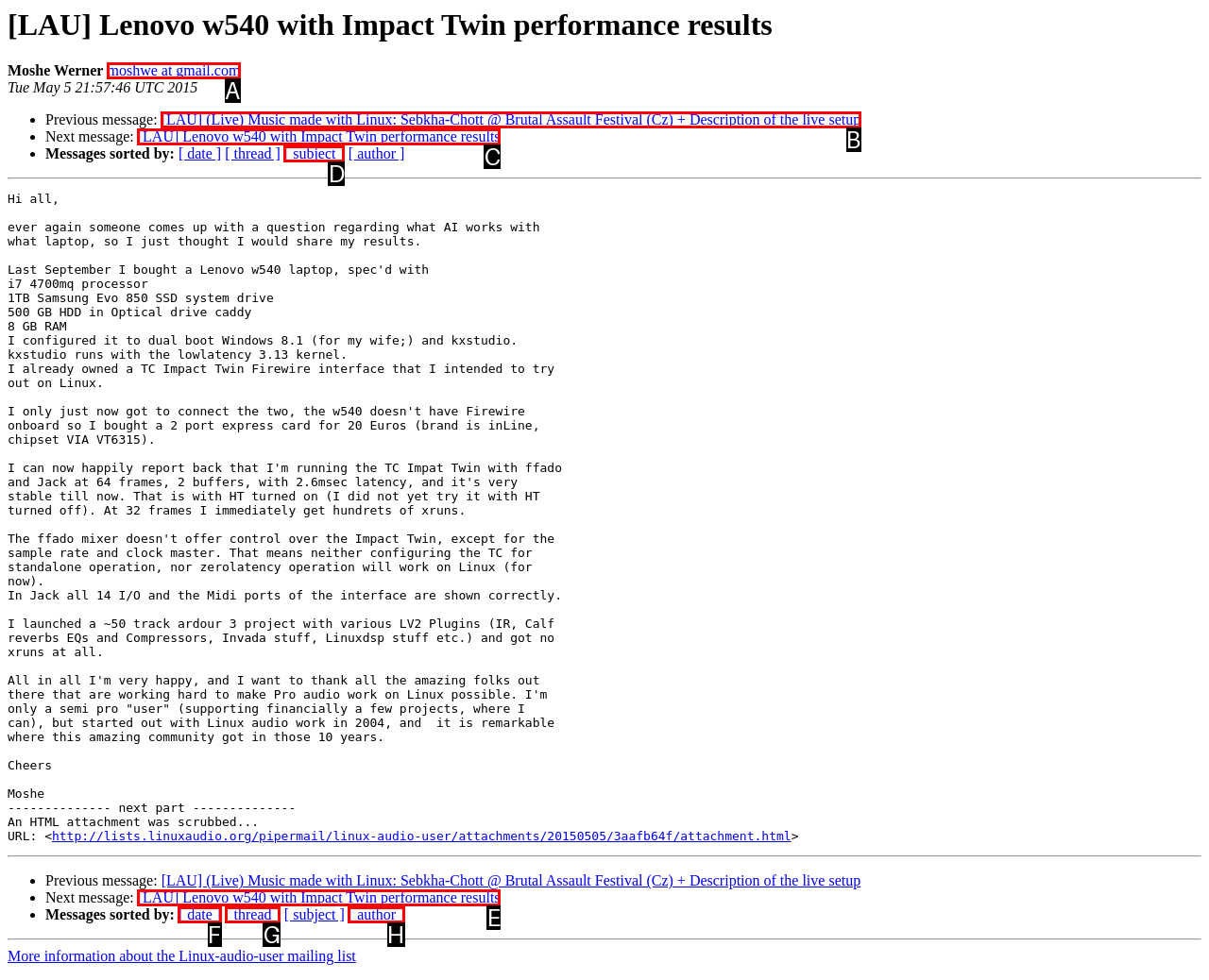From the options presented, which lettered element matches this description: [ thread ]
Reply solely with the letter of the matching option.

G